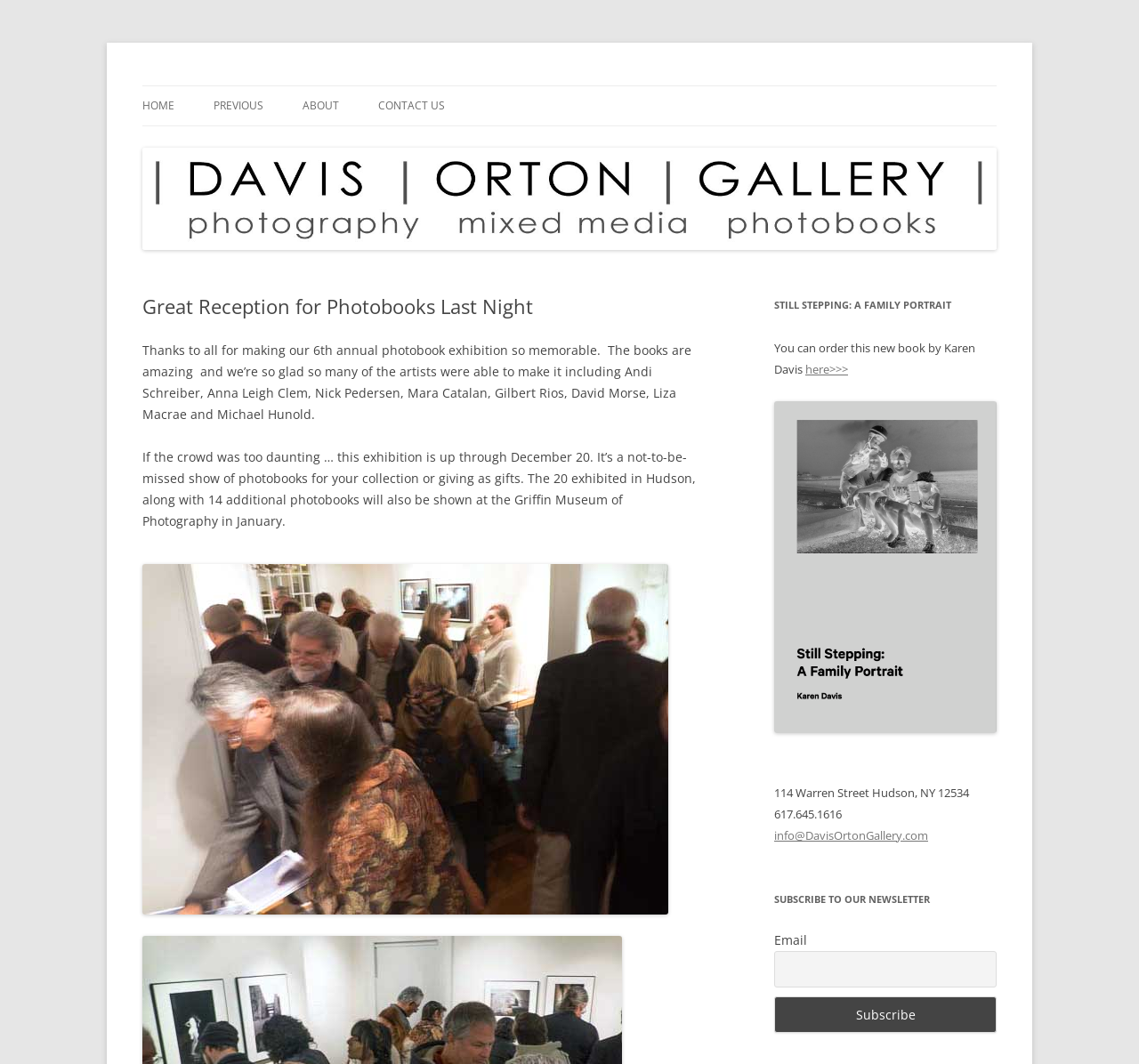From the element description: "2014 Exhibitions", extract the bounding box coordinates of the UI element. The coordinates should be expressed as four float numbers between 0 and 1, in the order [left, top, right, bottom].

[0.187, 0.461, 0.344, 0.495]